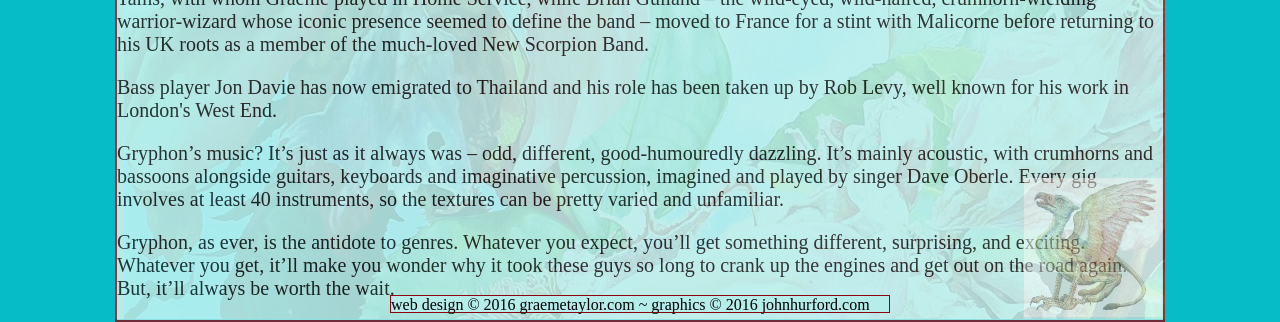Who is the graphics designer of the website?
Provide a detailed answer to the question, using the image to inform your response.

The text at the bottom of the page mentions '~ graphics © 2016' followed by a link to 'johnhurford.com', which suggests that John Hurford is the graphics designer of the website.